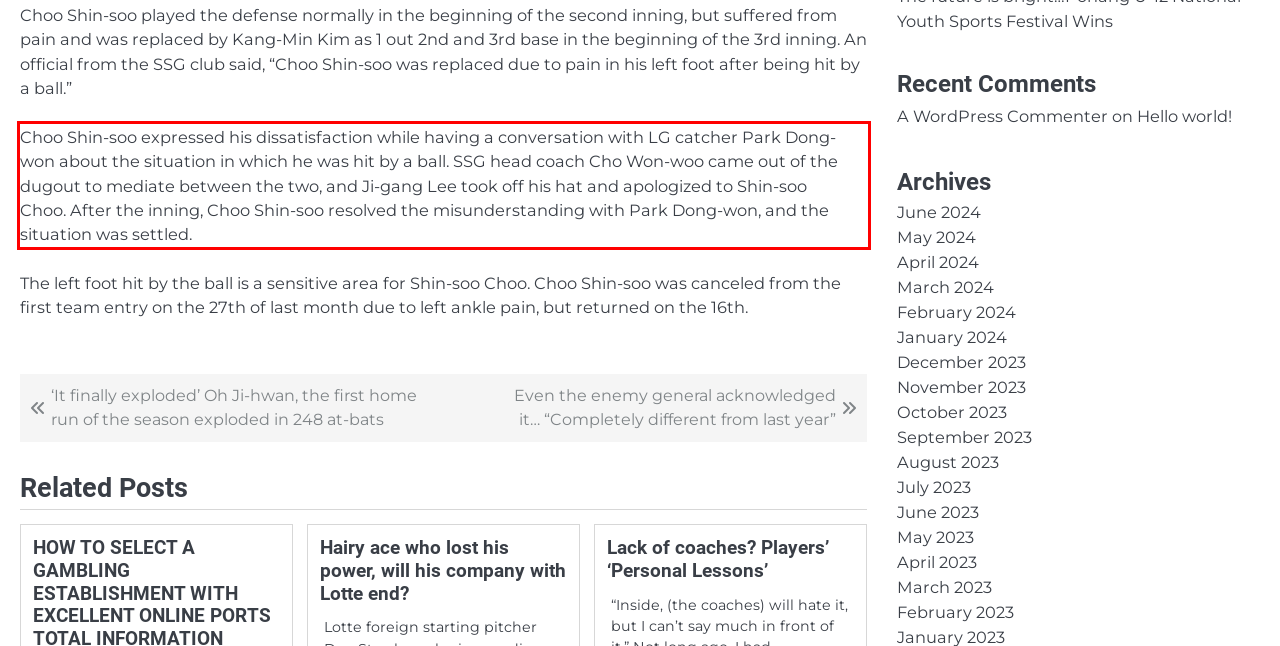Given the screenshot of a webpage, identify the red rectangle bounding box and recognize the text content inside it, generating the extracted text.

Choo Shin-soo expressed his dissatisfaction while having a conversation with LG catcher Park Dong-won about the situation in which he was hit by a ball. SSG head coach Cho Won-woo came out of the dugout to mediate between the two, and Ji-gang Lee took off his hat and apologized to Shin-soo Choo. After the inning, Choo Shin-soo resolved the misunderstanding with Park Dong-won, and the situation was settled.